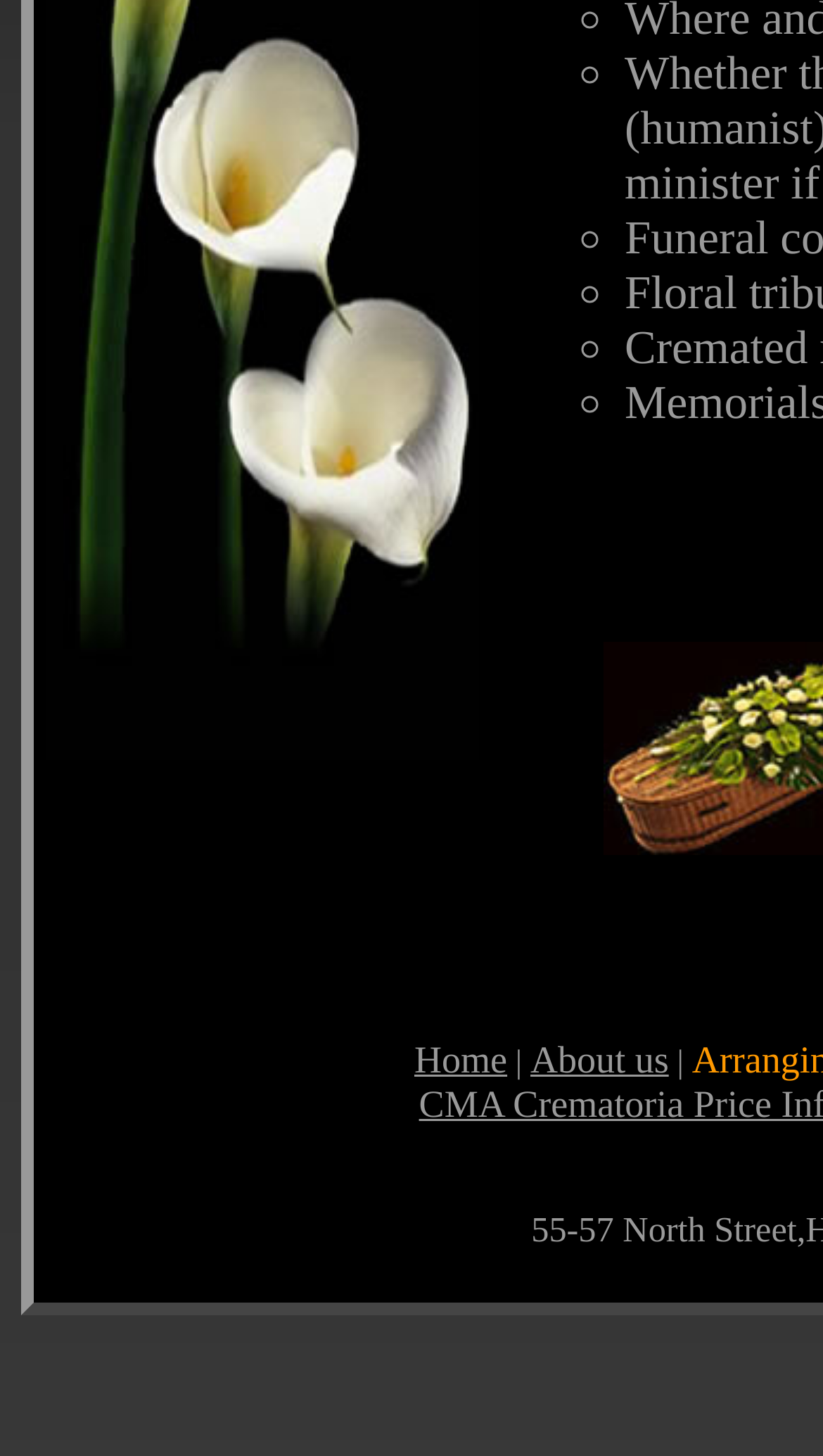What is the first item in the list? From the image, respond with a single word or brief phrase.

◦